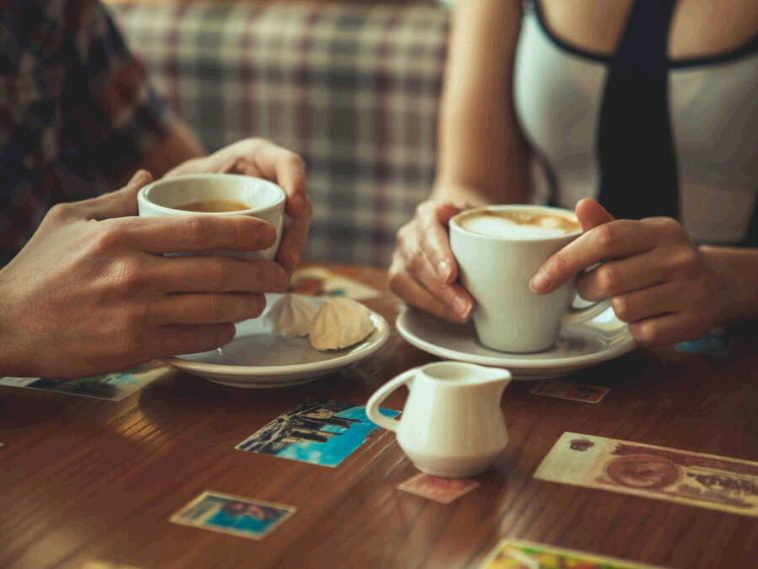What is on the small plate on the table?
Provide a detailed answer to the question using information from the image.

According to the caption, a small plate with a pastry adds a touch of sweetness to their interaction, indicating that the plate contains a pastry.